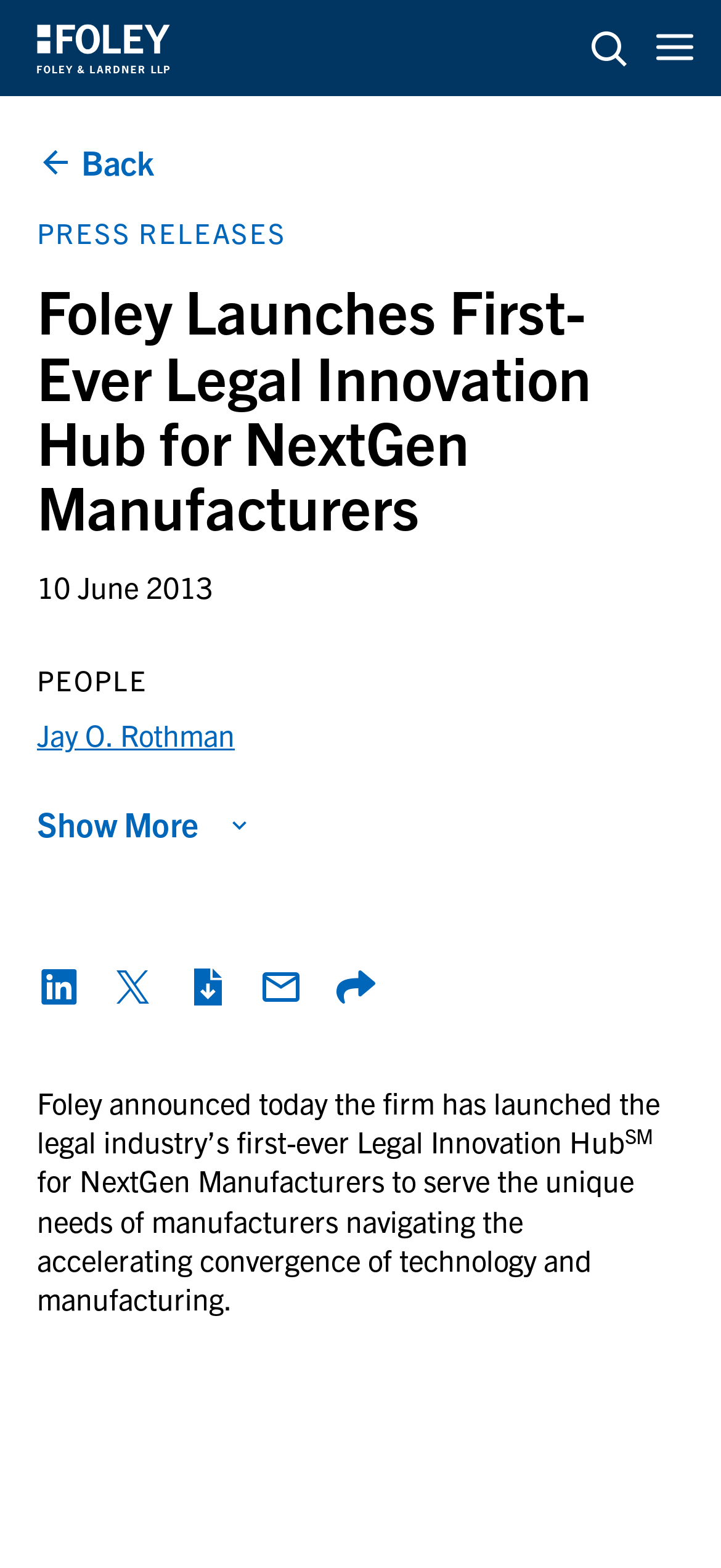How many social media sharing options are available?
Using the image as a reference, answer with just one word or a short phrase.

5